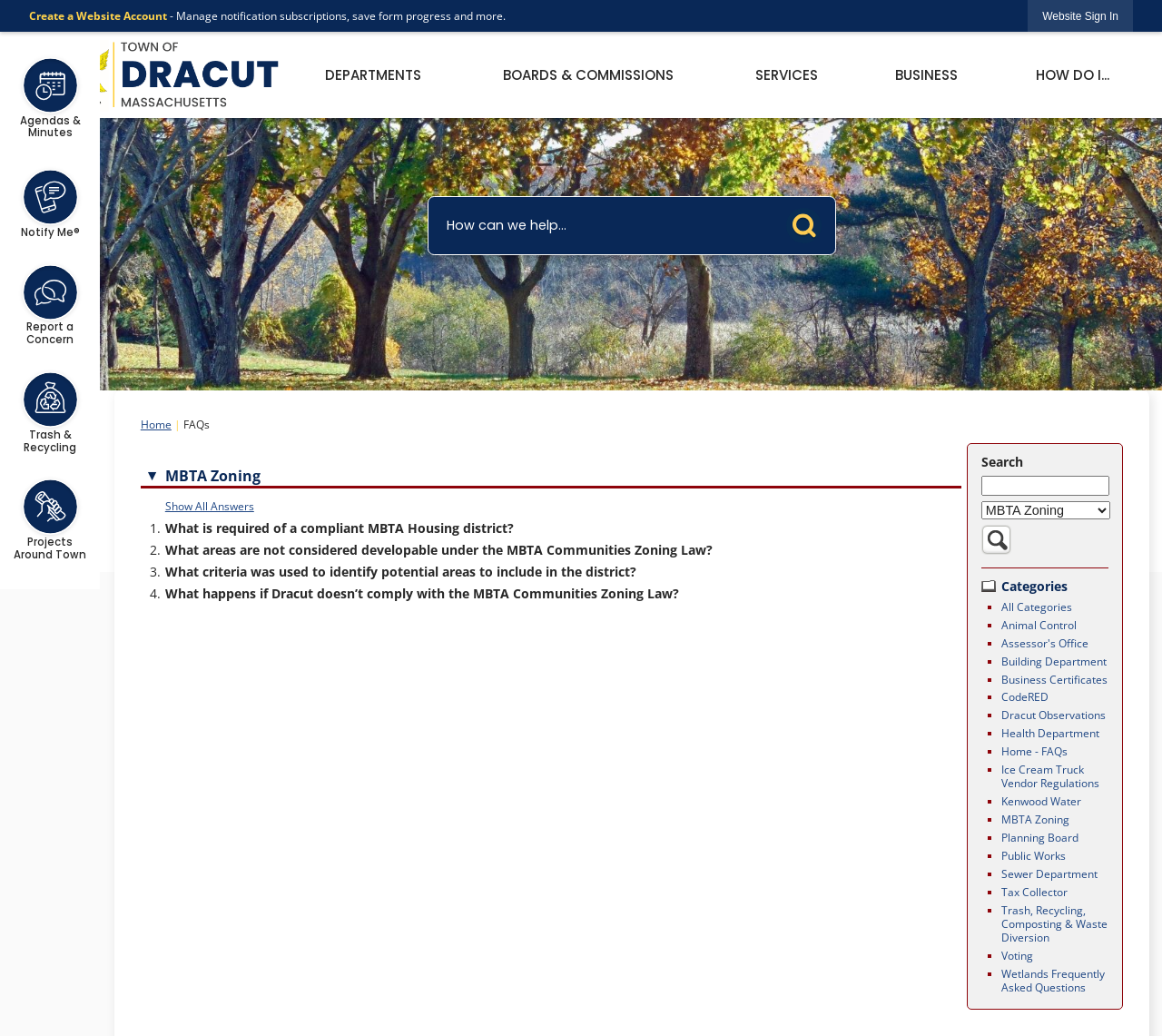What is the purpose of creating a website account?
Look at the image and provide a detailed response to the question.

According to the webpage, creating a website account allows users to manage notification subscriptions, save form progress, and more, as indicated by the static text next to the 'Create a Website Account' button.